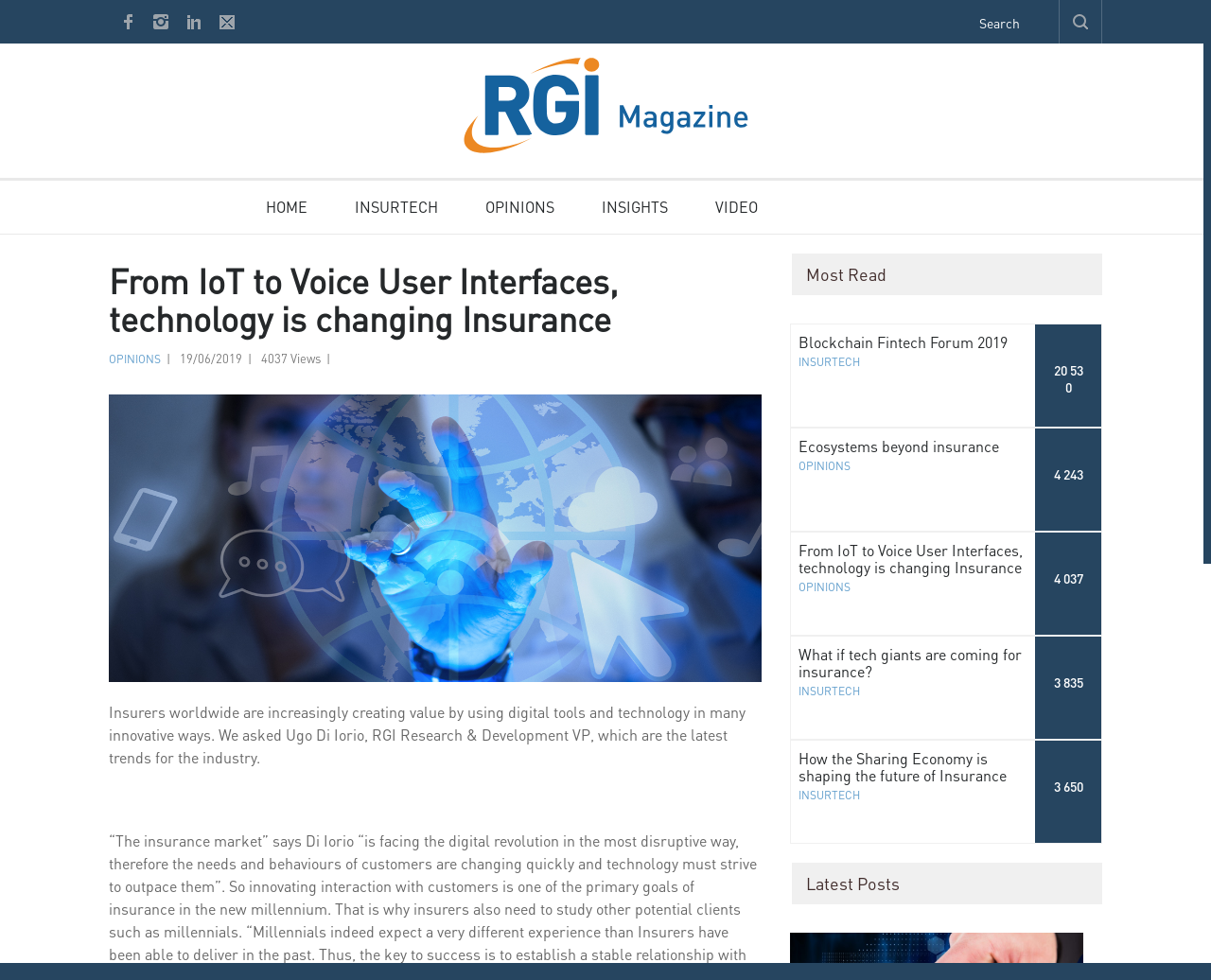Answer this question using a single word or a brief phrase:
How many sections are there in the webpage?

Multiple